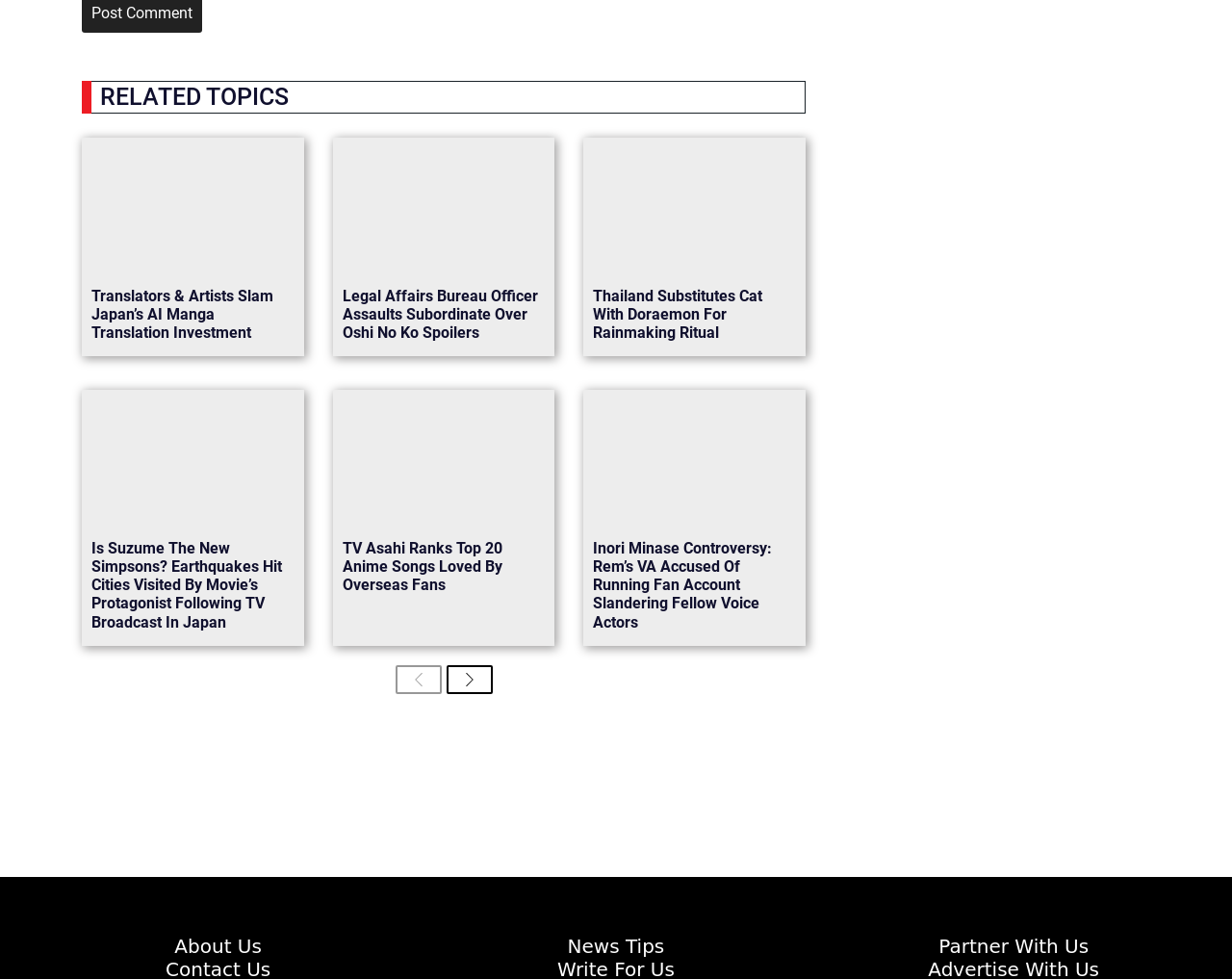Locate the bounding box coordinates of the area where you should click to accomplish the instruction: "View the 'Legal Affairs Bureau Officer Assaults Subordinate Over Oshi No Ko Spoilers' news".

[0.27, 0.141, 0.45, 0.268]